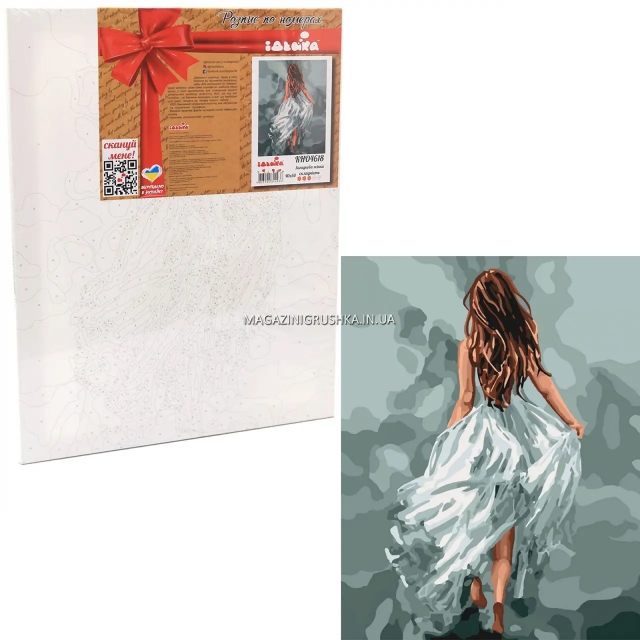Is the painting kit a step-by-step guide?
Provide a detailed and extensive answer to the question.

The kit provides a step-by-step guide for users to bring the image to life, which suggests that it is a guided painting experience.